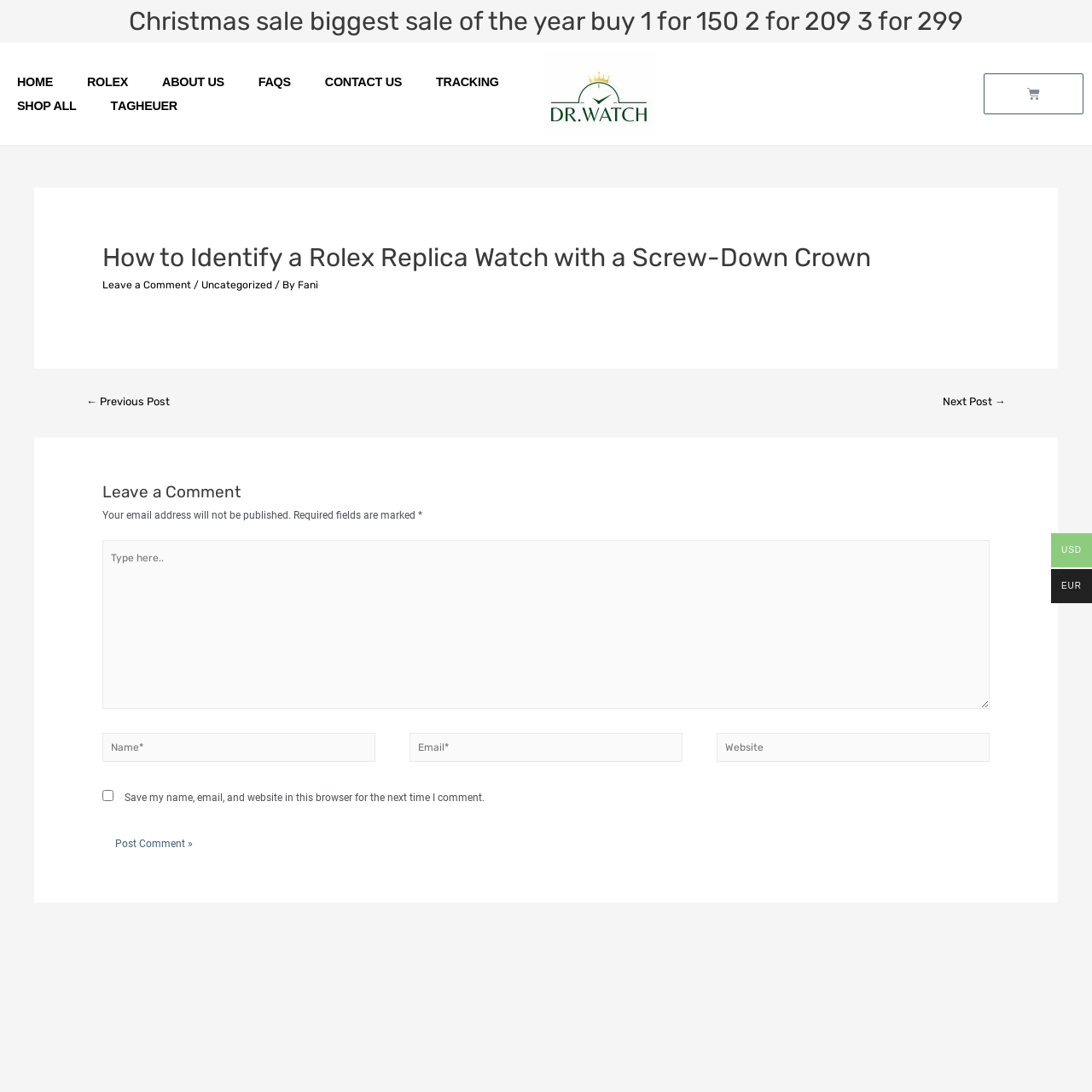Pinpoint the bounding box coordinates of the clickable element needed to complete the instruction: "View the image". The coordinates should be provided as four float numbers between 0 and 1: [left, top, right, bottom].

[0.498, 0.047, 0.599, 0.125]